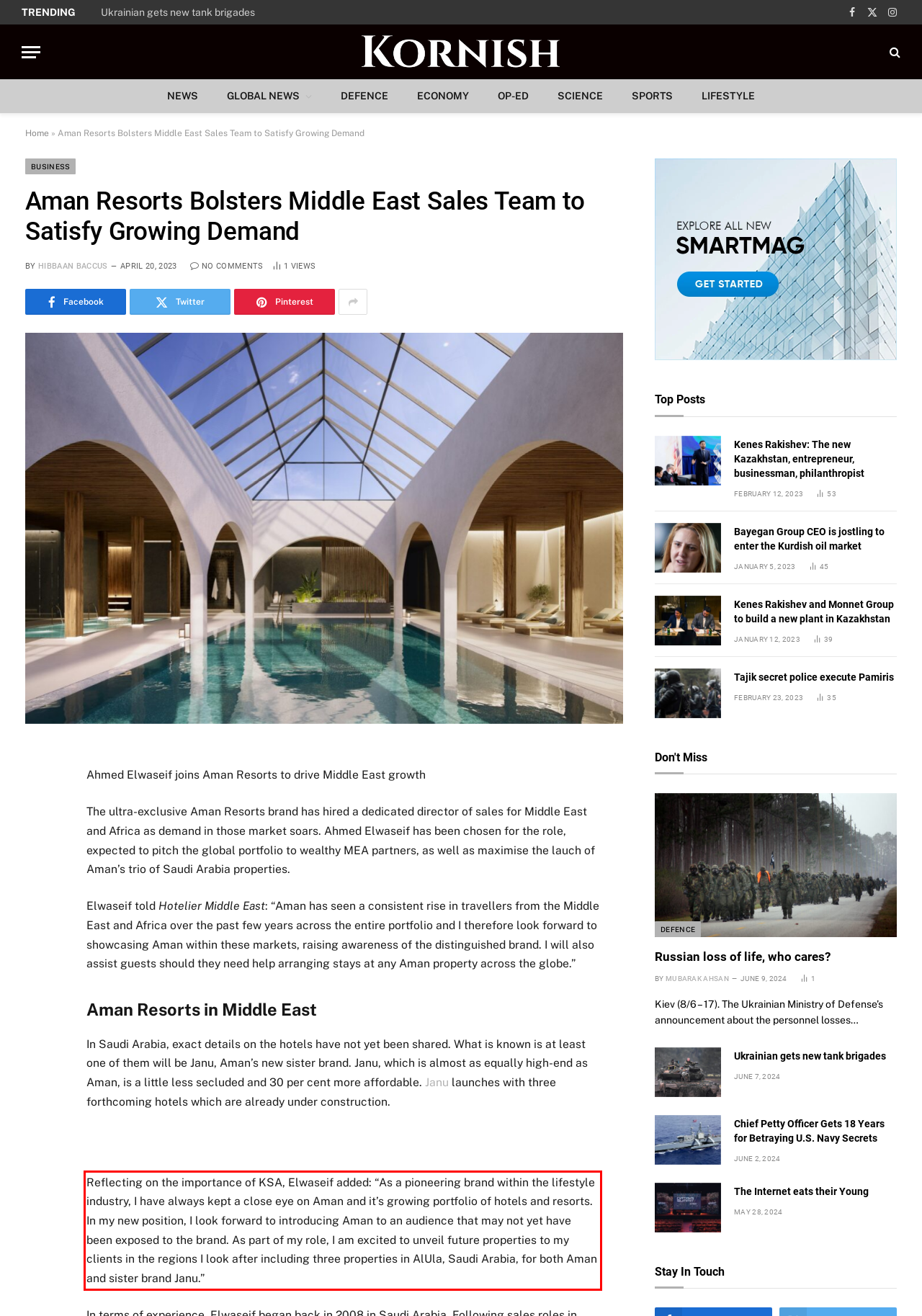You are given a screenshot with a red rectangle. Identify and extract the text within this red bounding box using OCR.

Reflecting on the importance of KSA, Elwaseif added: “As a pioneering brand within the lifestyle industry, I have always kept a close eye on Aman and it’s growing portfolio of hotels and resorts. In my new position, I look forward to introducing Aman to an audience that may not yet have been exposed to the brand. As part of my role, I am excited to unveil future properties to my clients in the regions I look after including three properties in AlUla, Saudi Arabia, for both Aman and sister brand Janu.”